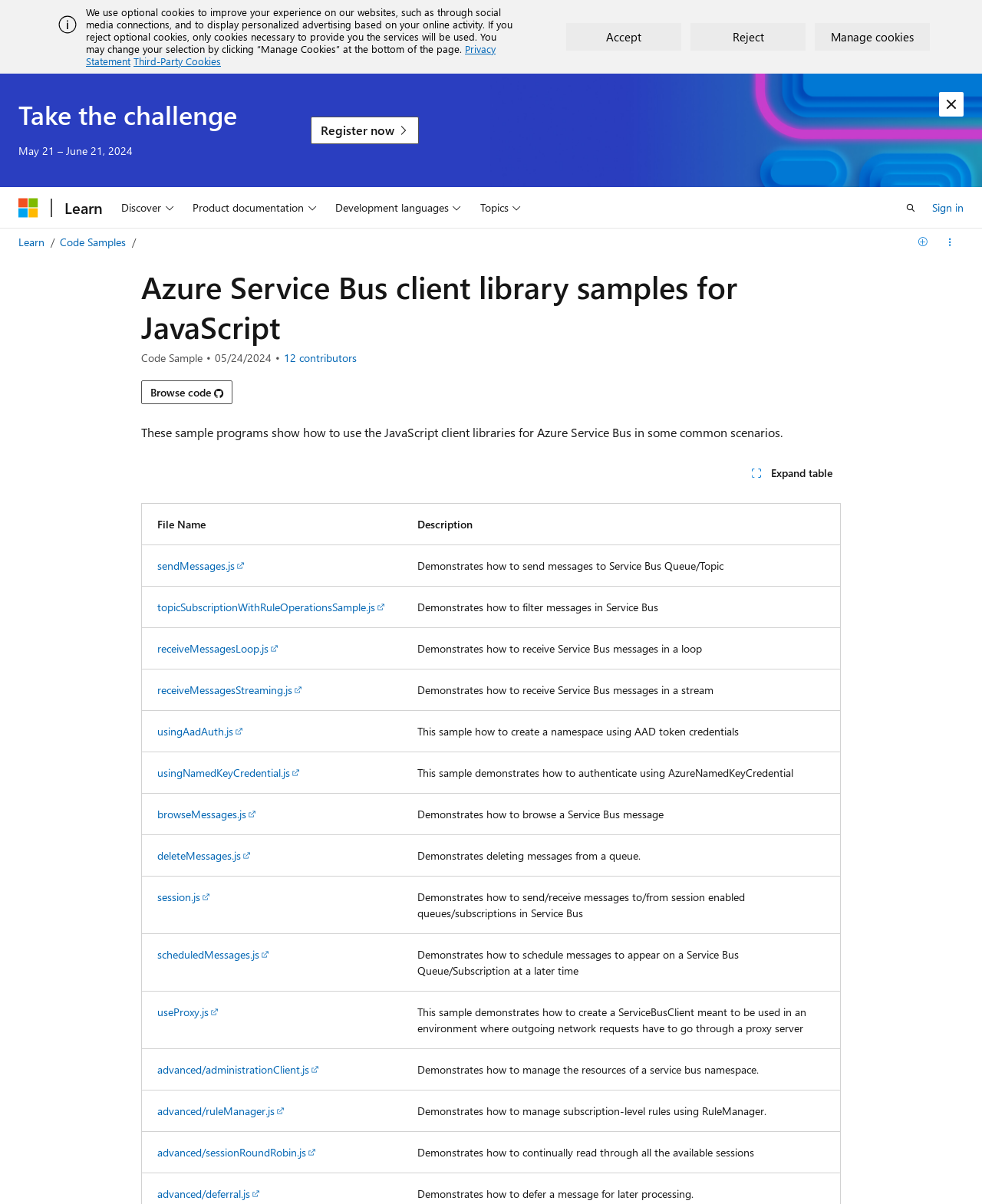How many contributors are listed for the code sample?
Refer to the image and provide a thorough answer to the question.

The webpage contains a button 'View all contributors' with a text '12 contributors' next to it, indicating that there are 12 contributors listed for the code sample.